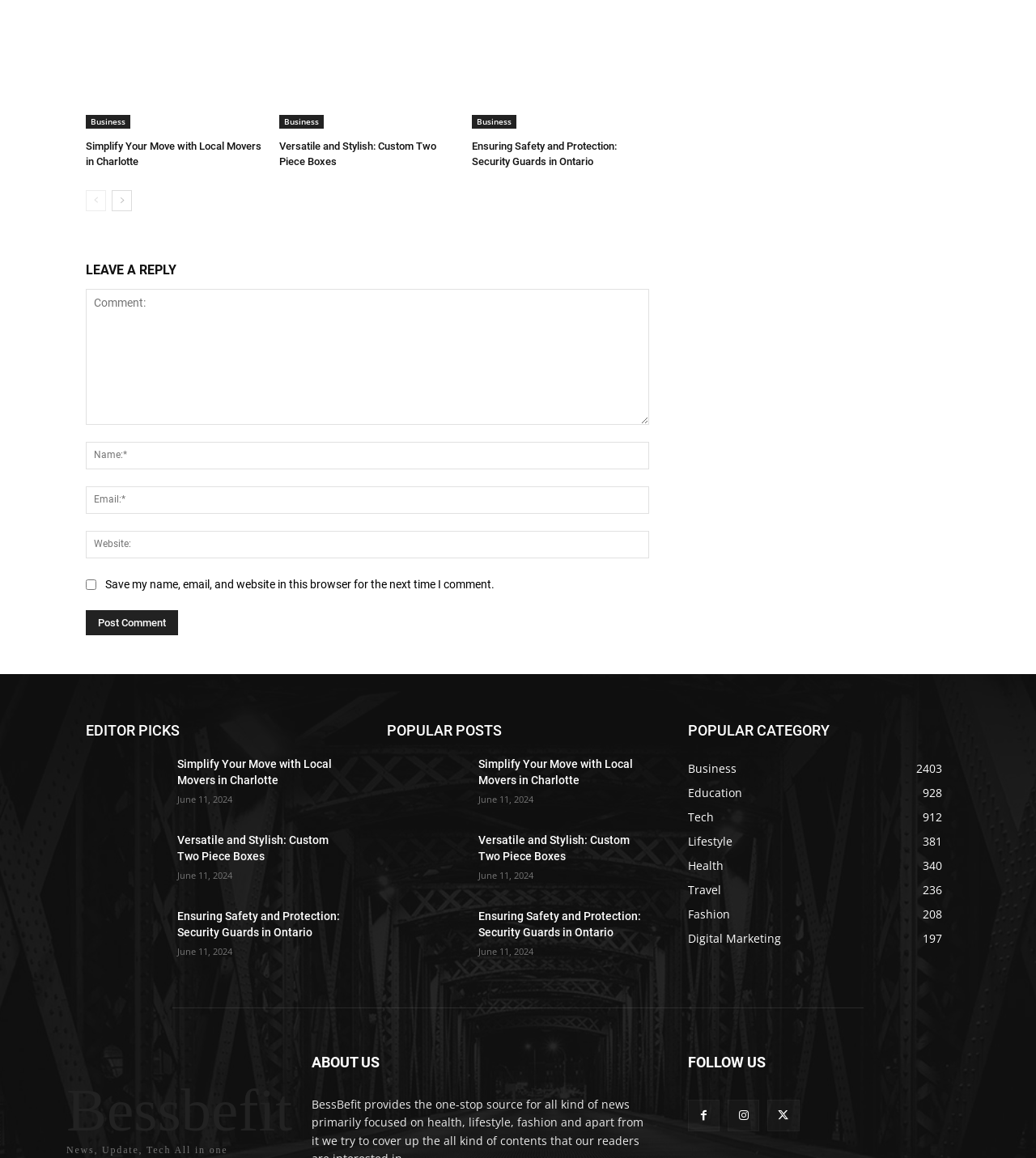Point out the bounding box coordinates of the section to click in order to follow this instruction: "Leave a reply in the comment box".

[0.083, 0.249, 0.627, 0.366]